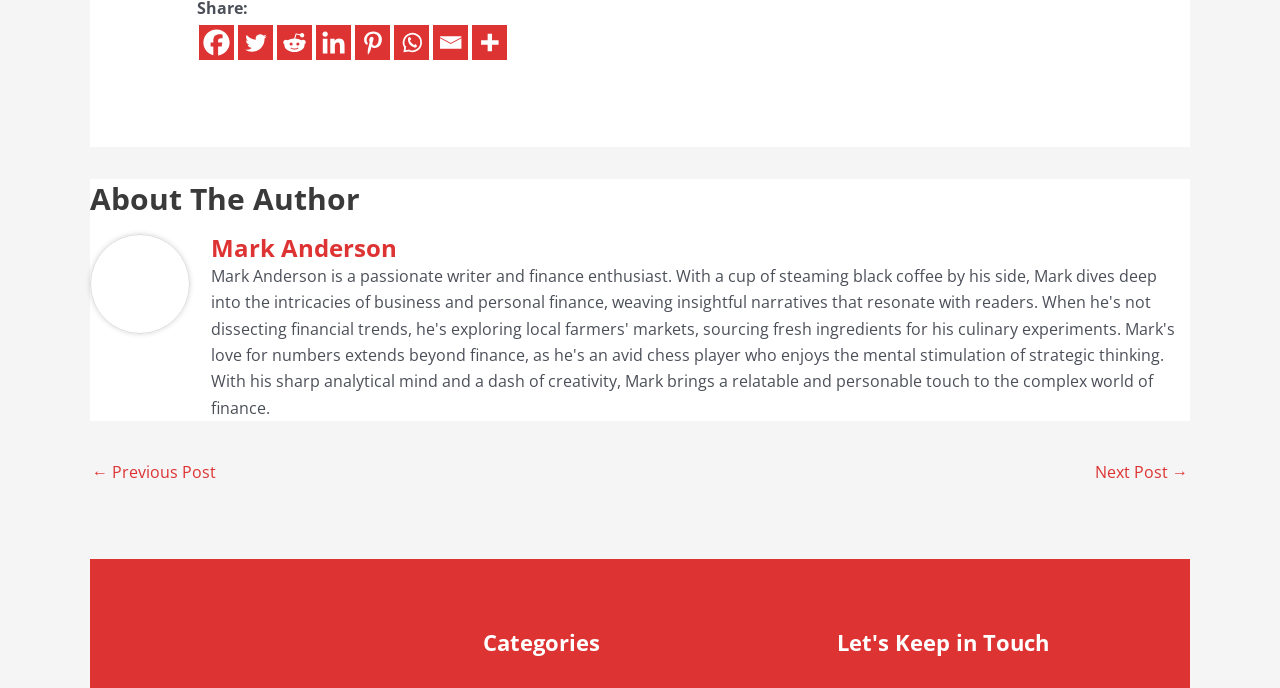Identify the bounding box coordinates for the UI element described as follows: ← Previous Post. Use the format (top-left x, top-left y, bottom-right x, bottom-right y) and ensure all values are floating point numbers between 0 and 1.

[0.072, 0.662, 0.169, 0.716]